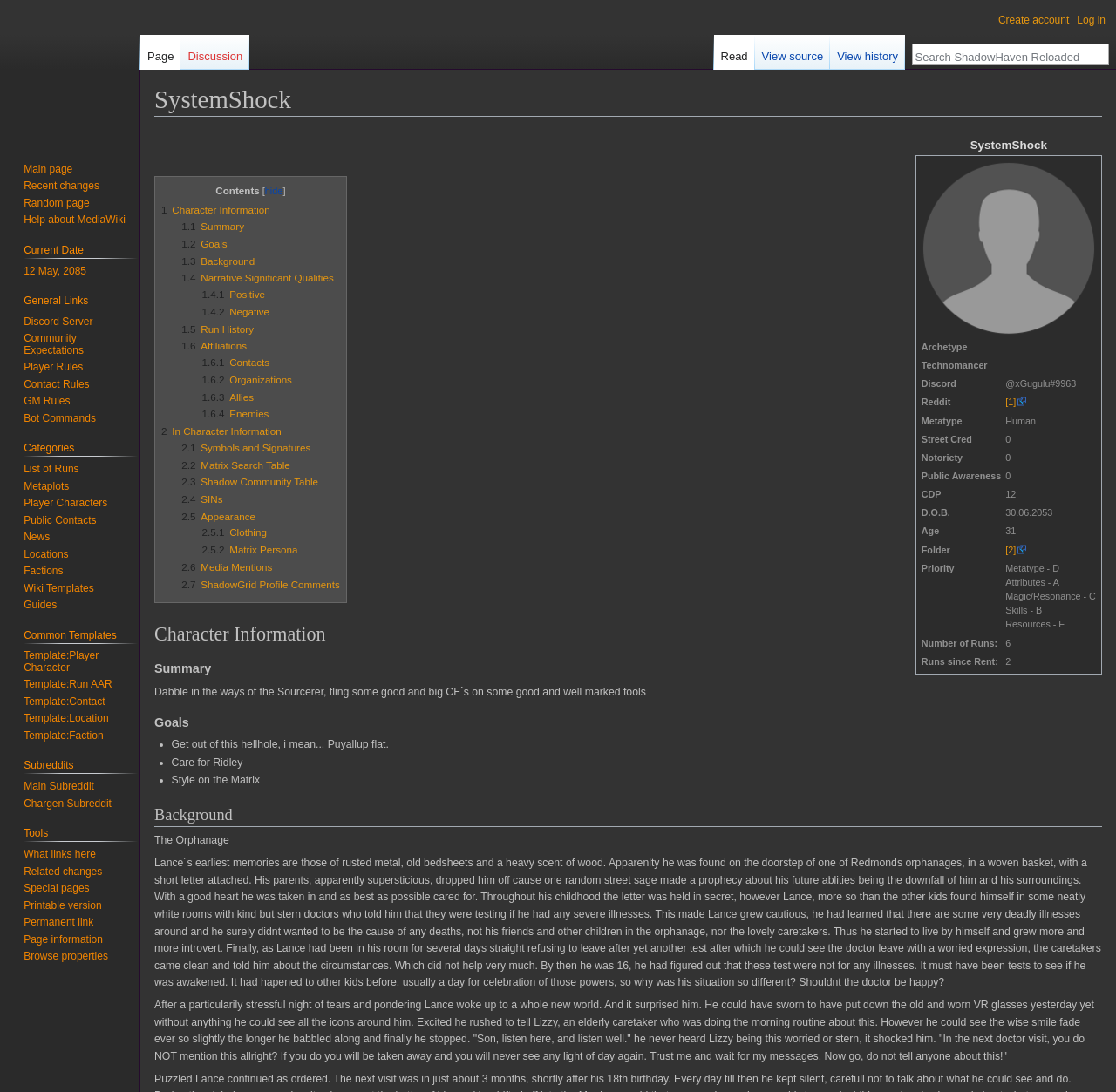Please determine the bounding box coordinates for the element that should be clicked to follow these instructions: "Follow the '[1]' link".

[0.901, 0.363, 0.921, 0.373]